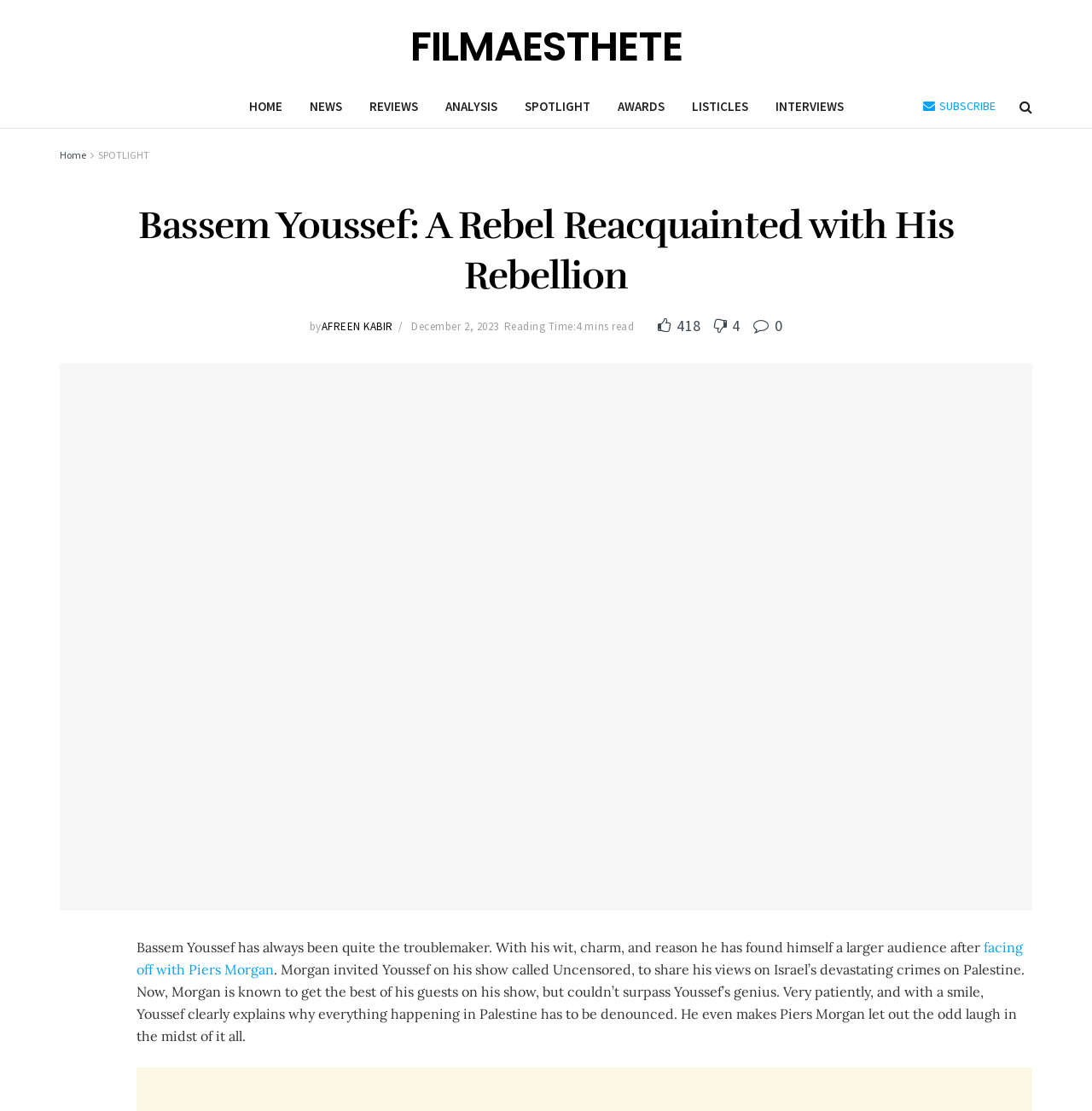What is Bassem Youssef known for?
Provide a detailed and well-explained answer to the question.

Bassem Youssef is known for being a troublemaker, as stated in the article, which describes him as 'quite the troublemaker'.